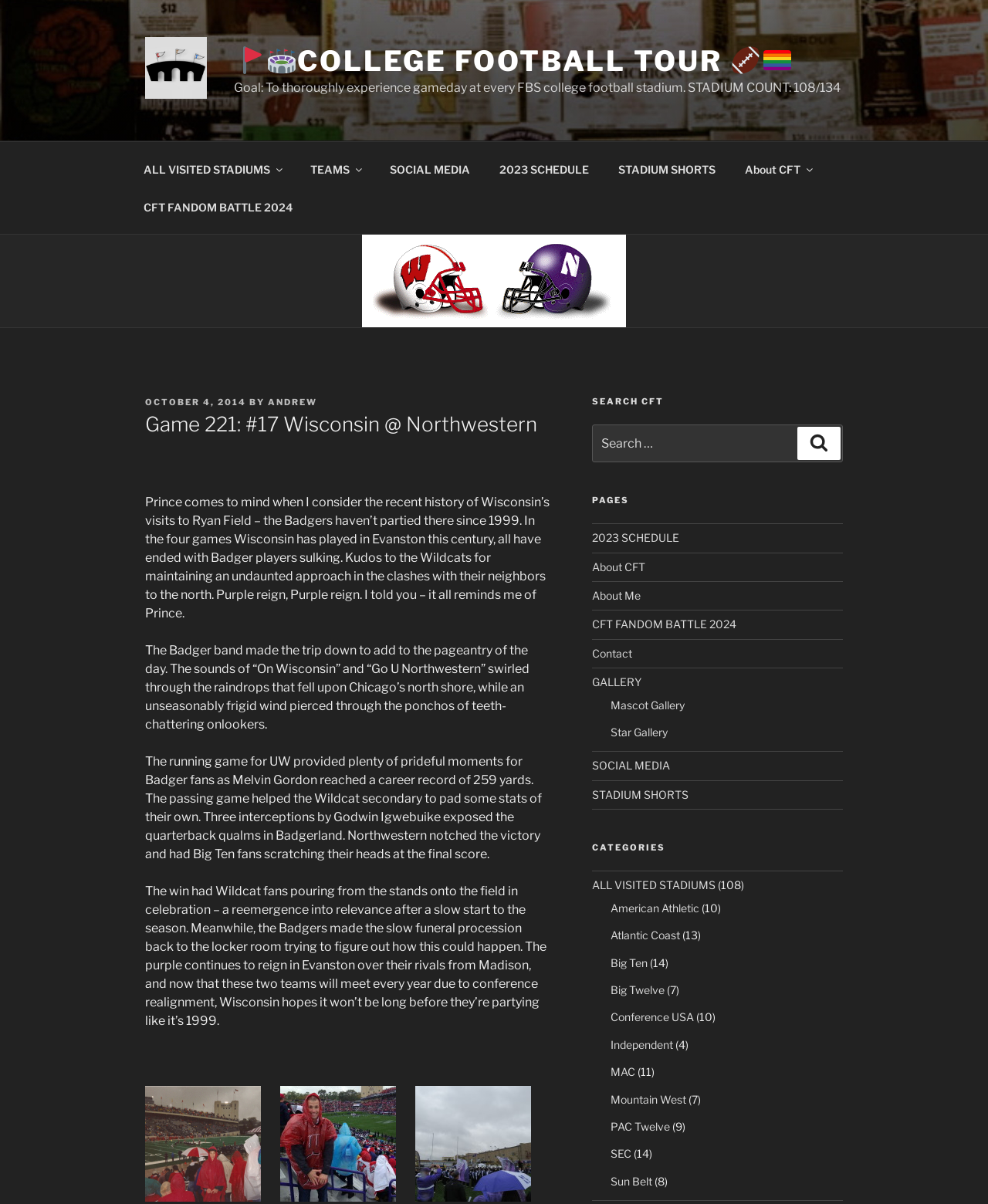Show me the bounding box coordinates of the clickable region to achieve the task as per the instruction: "Click on the '2023 SCHEDULE' link".

[0.491, 0.125, 0.609, 0.156]